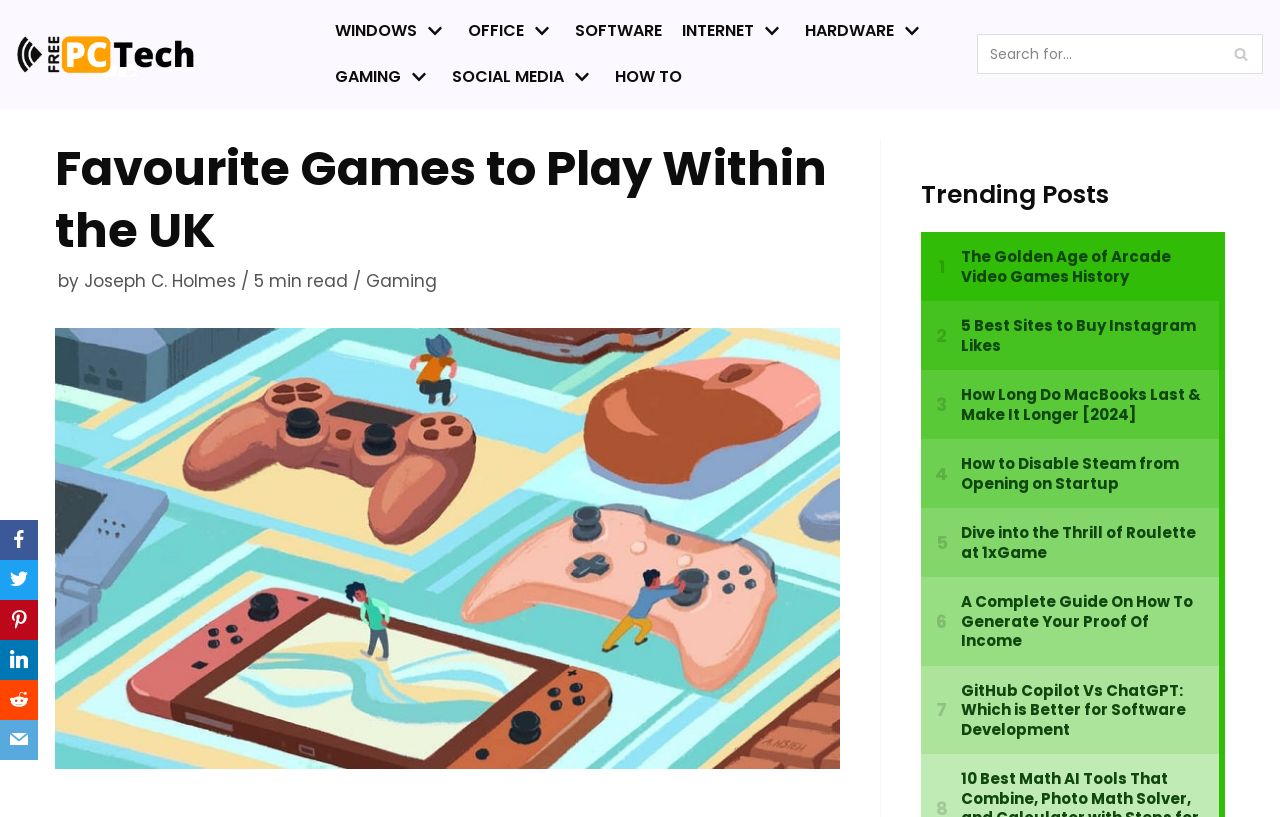Find the bounding box coordinates for the UI element that matches this description: "parent_node: Search for... aria-label="Search"".

[0.952, 0.042, 0.987, 0.091]